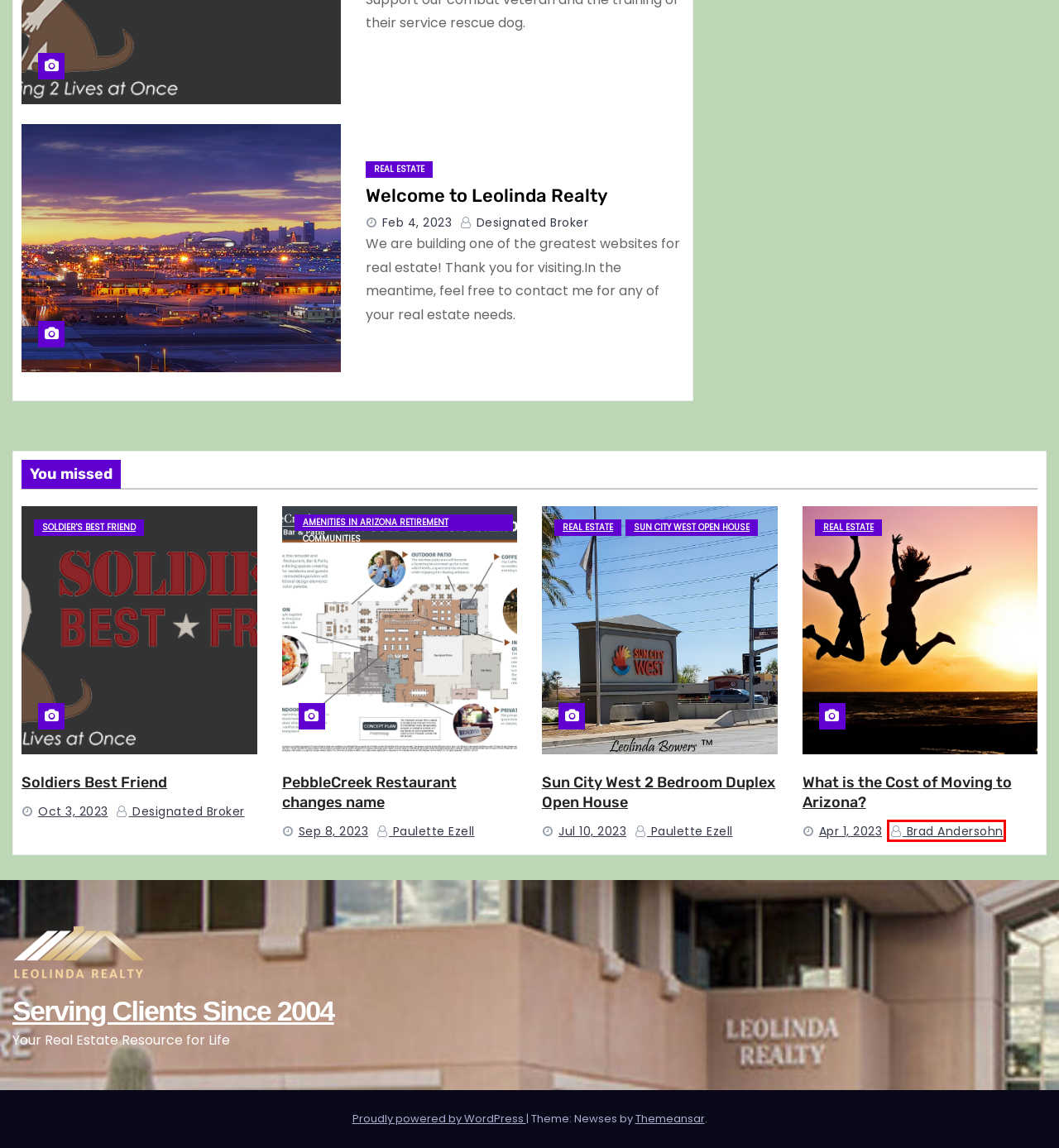Review the screenshot of a webpage which includes a red bounding box around an element. Select the description that best fits the new webpage once the element in the bounding box is clicked. Here are the candidates:
A. Brad Andersohn – Serving Clients Since 2004
B. Real Estate – Serving Clients Since 2004
C. Premium & Free WordPress Themes | ThemeAnsar
D. July 2023 – Serving Clients Since 2004
E. What is the Cost of Moving to Arizona? – Serving Clients Since 2004
F. Paulette Ezell – Serving Clients Since 2004
G. Sun City West 2 Bedroom Duplex Open House – Serving Clients Since 2004
H. Sun City West Open House – Serving Clients Since 2004

A